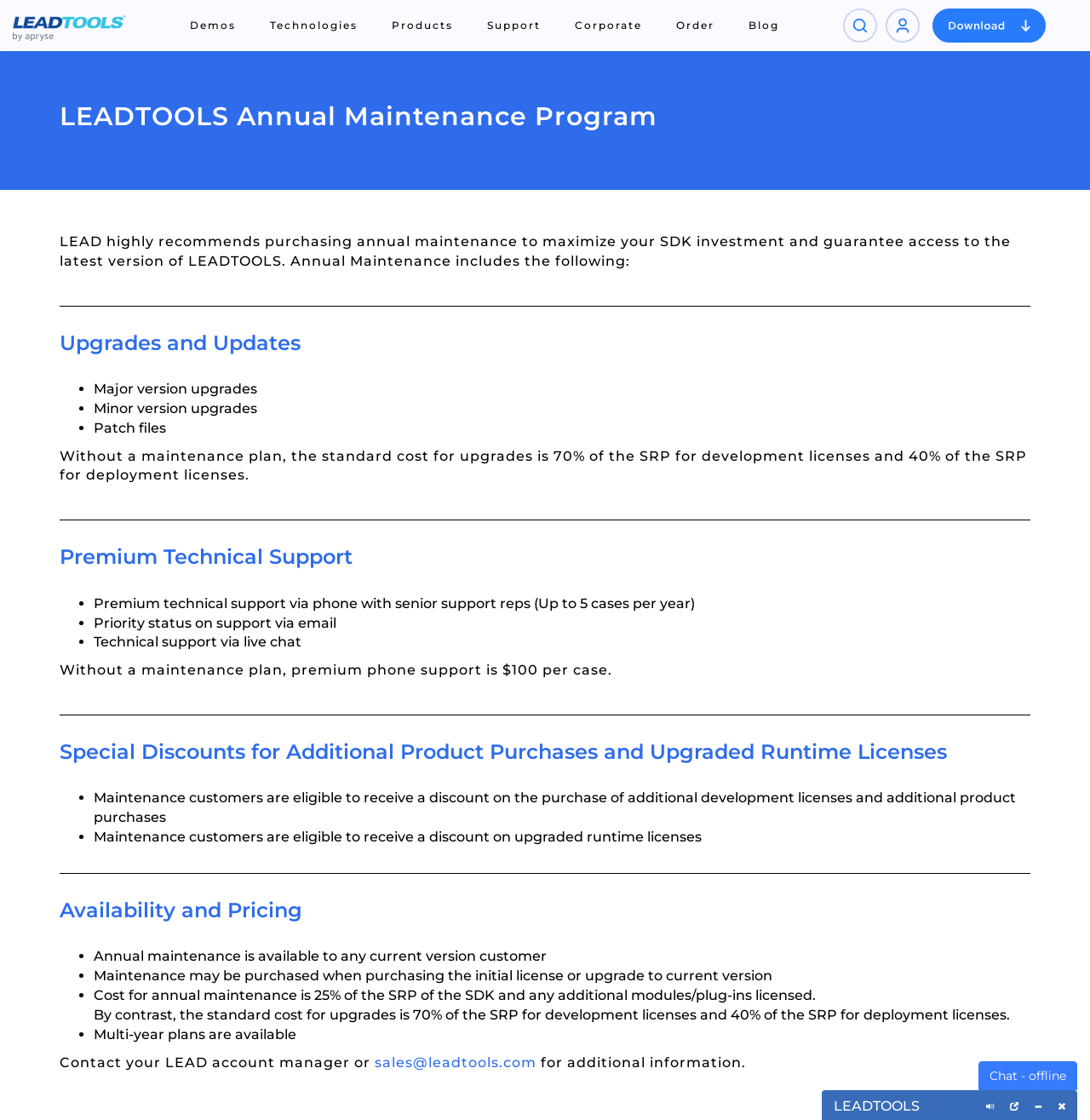Please identify the bounding box coordinates of the area that needs to be clicked to follow this instruction: "Chat with support".

[0.898, 0.948, 0.988, 0.973]